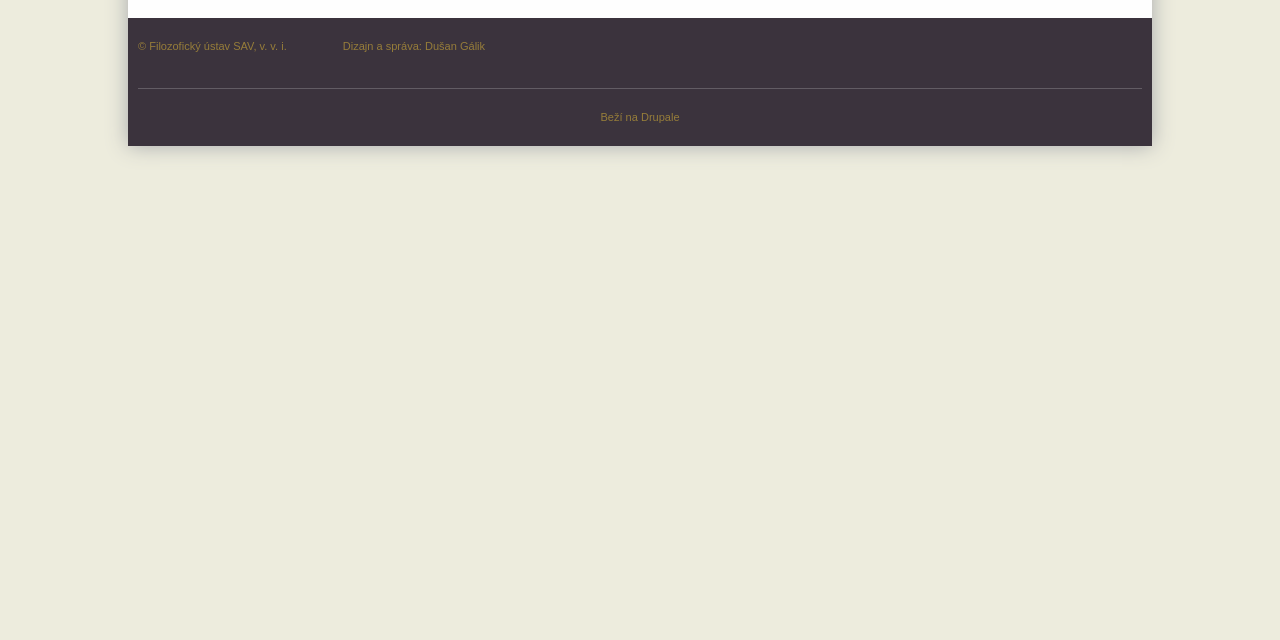Identify the bounding box for the described UI element. Provide the coordinates in (top-left x, top-left y, bottom-right x, bottom-right y) format with values ranging from 0 to 1: Dušan Gálik

[0.332, 0.062, 0.379, 0.081]